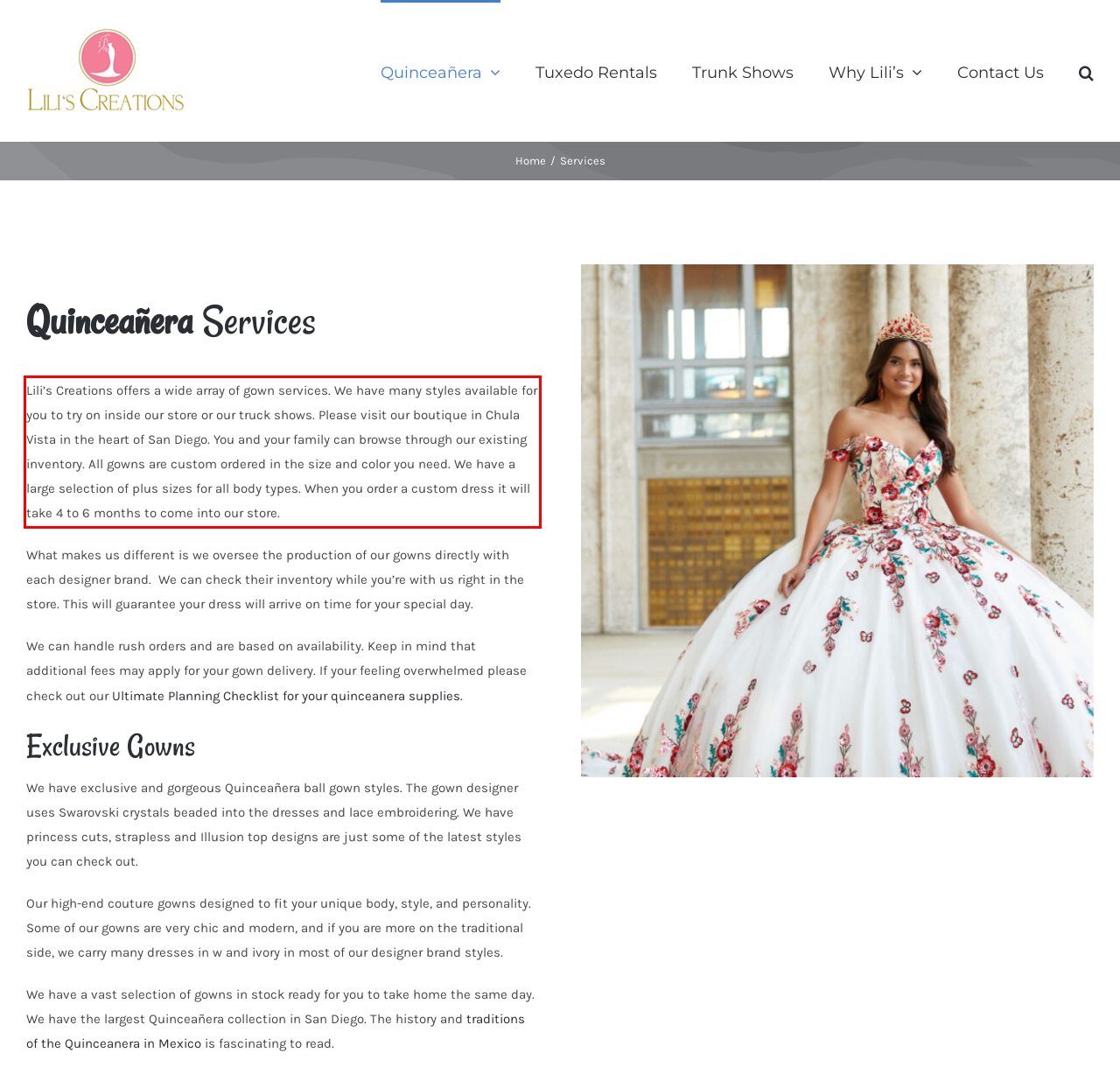Examine the screenshot of the webpage, locate the red bounding box, and generate the text contained within it.

Lili’s Creations offers a wide array of gown services. We have many styles available for you to try on inside our store or our truck shows. Please visit our boutique in Chula Vista in the heart of San Diego. You and your family can browse through our existing inventory. All gowns are custom ordered in the size and color you need. We have a large selection of plus sizes for all body types. When you order a custom dress it will take 4 to 6 months to come into our store.